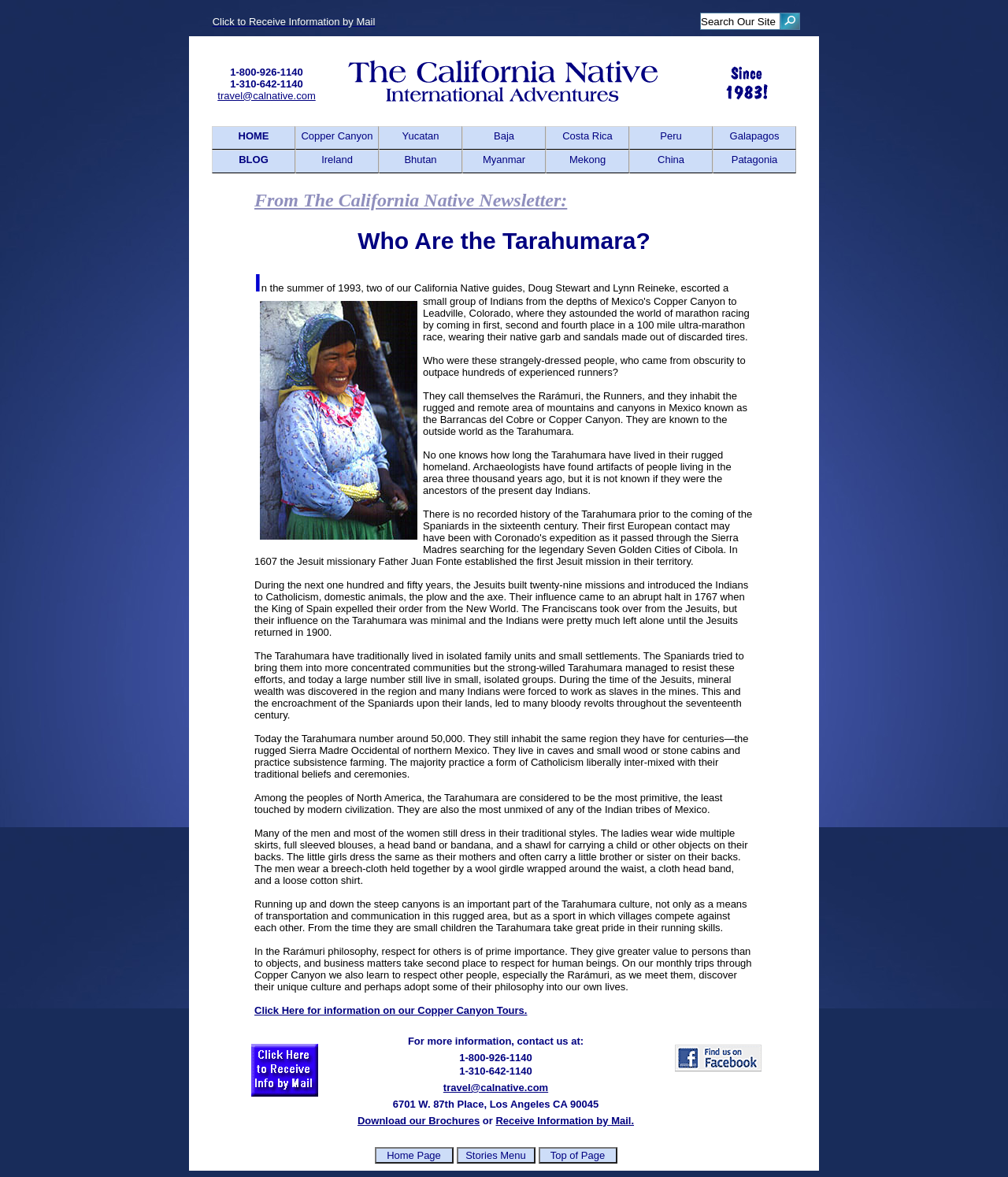Extract the main heading text from the webpage.

Who Are the Tarahumara?